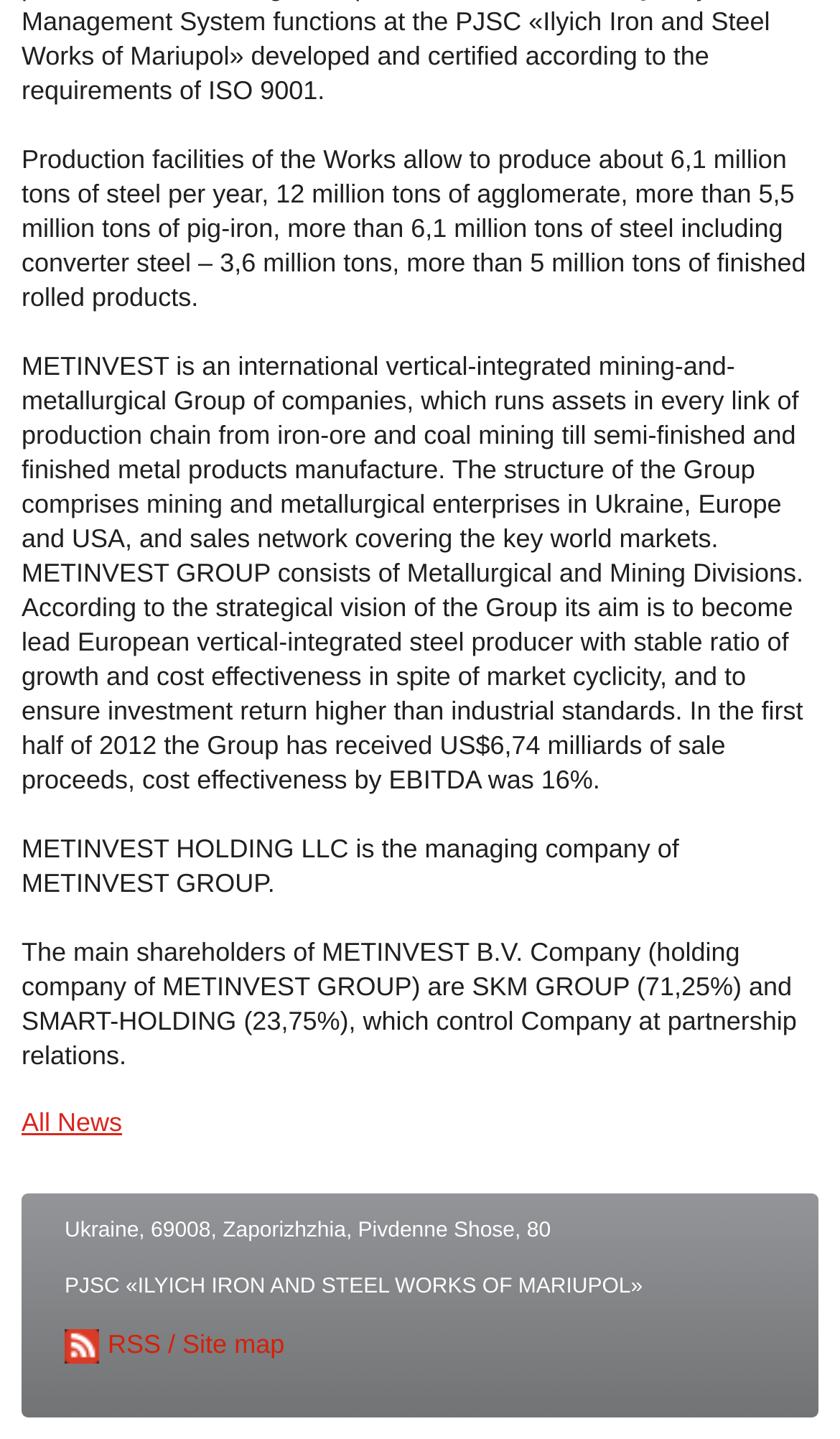Bounding box coordinates are specified in the format (top-left x, top-left y, bottom-right x, bottom-right y). All values are floating point numbers bounded between 0 and 1. Please provide the bounding box coordinate of the region this sentence describes: Site map

[0.217, 0.922, 0.339, 0.943]